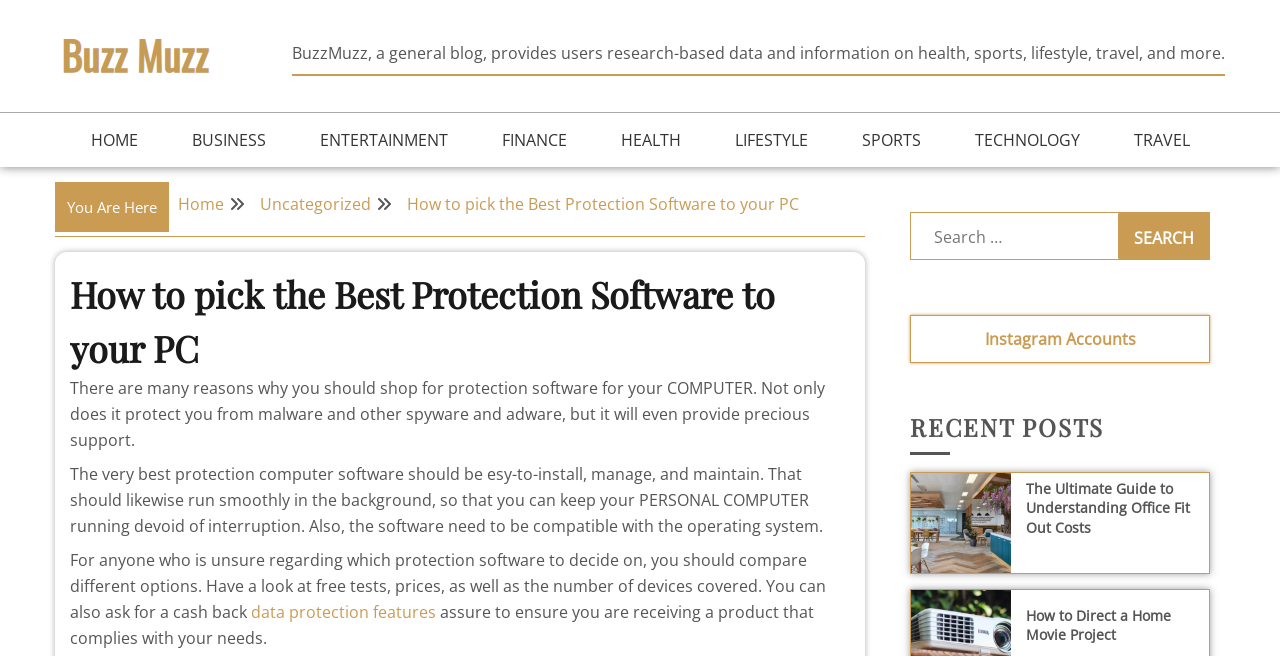Reply to the question with a brief word or phrase: What should the best protection software do?

Run smoothly in the background